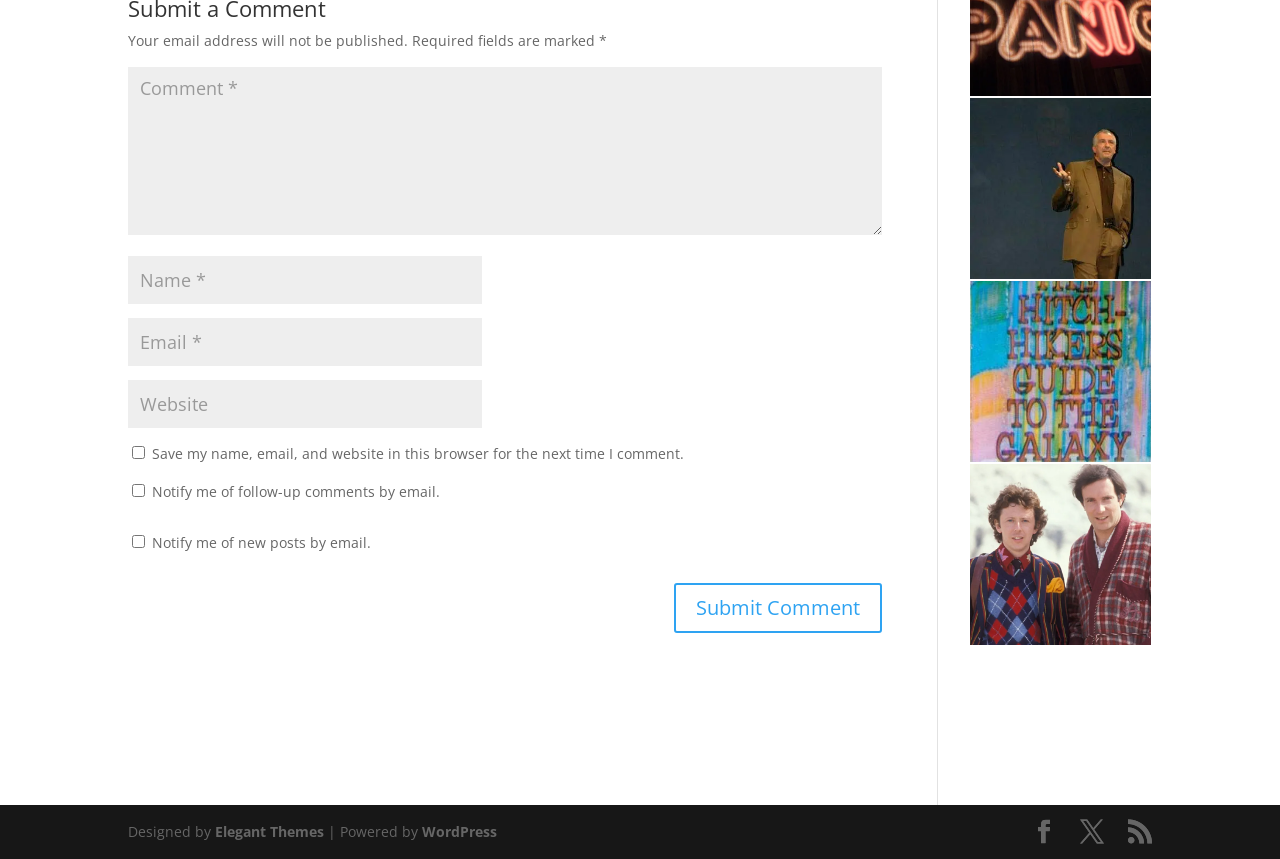How many checkboxes are there on the webpage?
Using the image as a reference, deliver a detailed and thorough answer to the question.

There are three checkbox elements on the webpage, with IDs 615, 617, and 619, respectively. They are located below the textboxes and have labels 'Save my name, email, and website in this browser for the next time I comment.', 'Notify me of follow-up comments by email.', and 'Notify me of new posts by email.'.